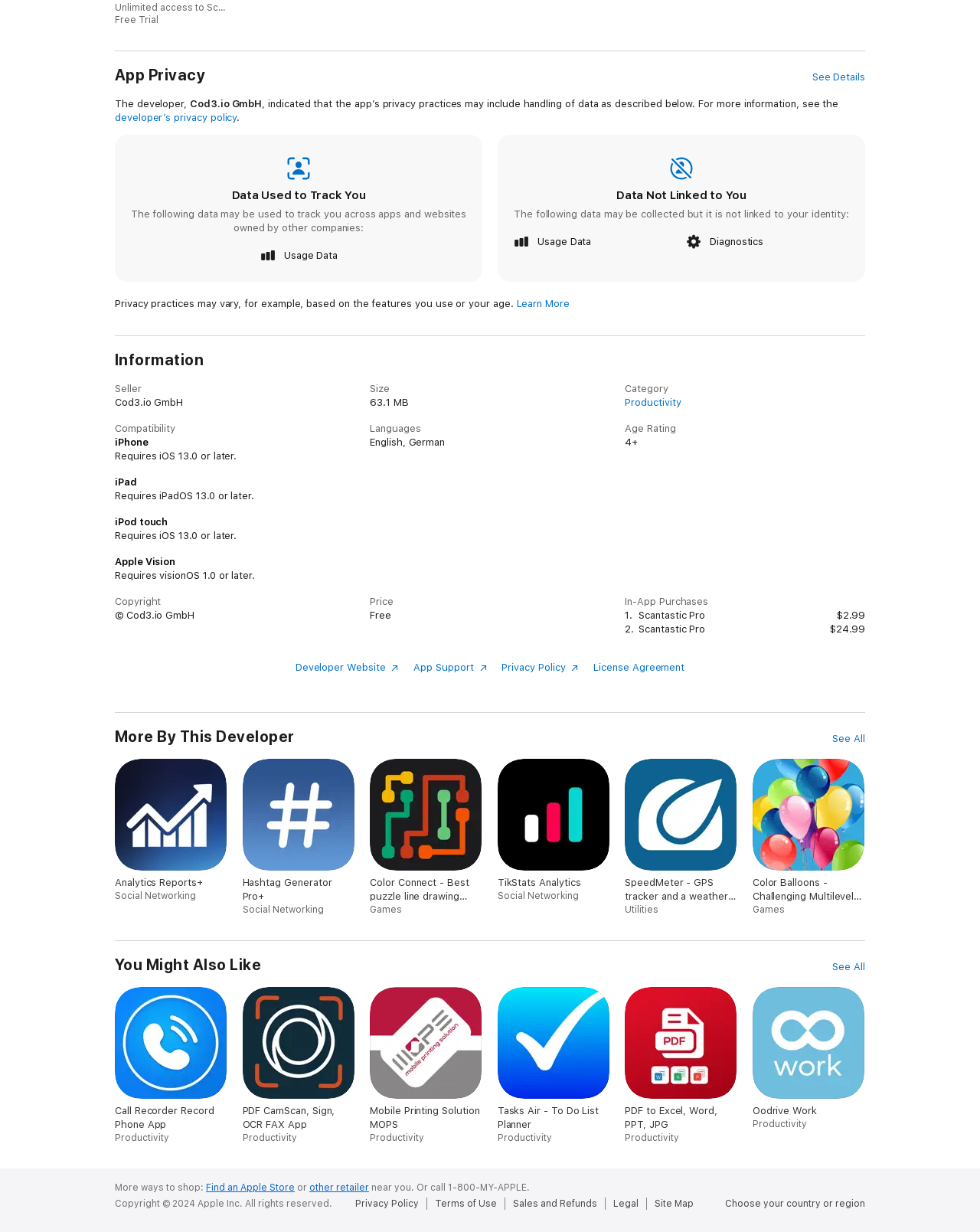Provide the bounding box coordinates of the HTML element this sentence describes: "See All".

[0.85, 0.779, 0.883, 0.791]